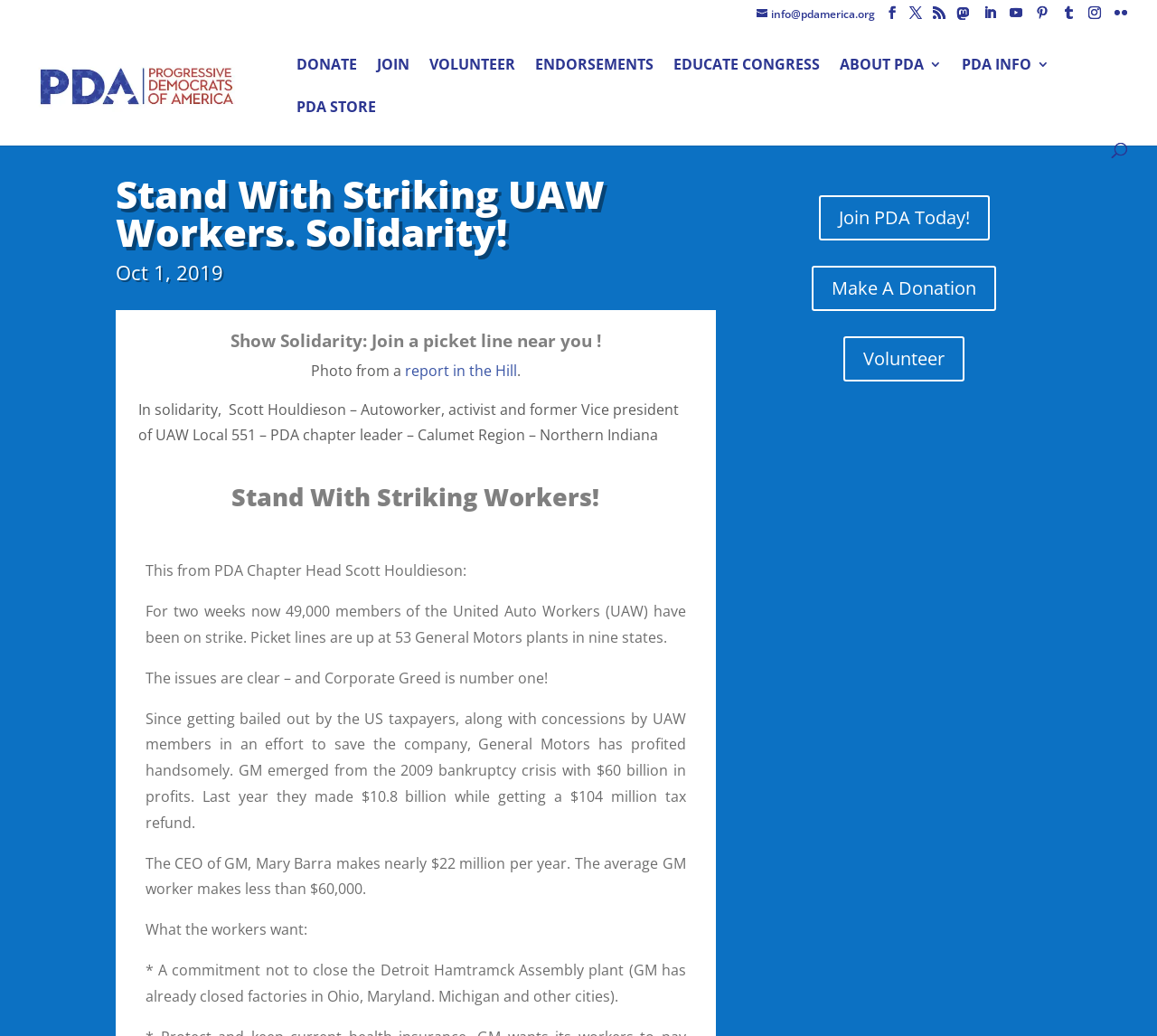Identify the bounding box coordinates of the region that should be clicked to execute the following instruction: "Search for something".

[0.053, 0.027, 0.953, 0.028]